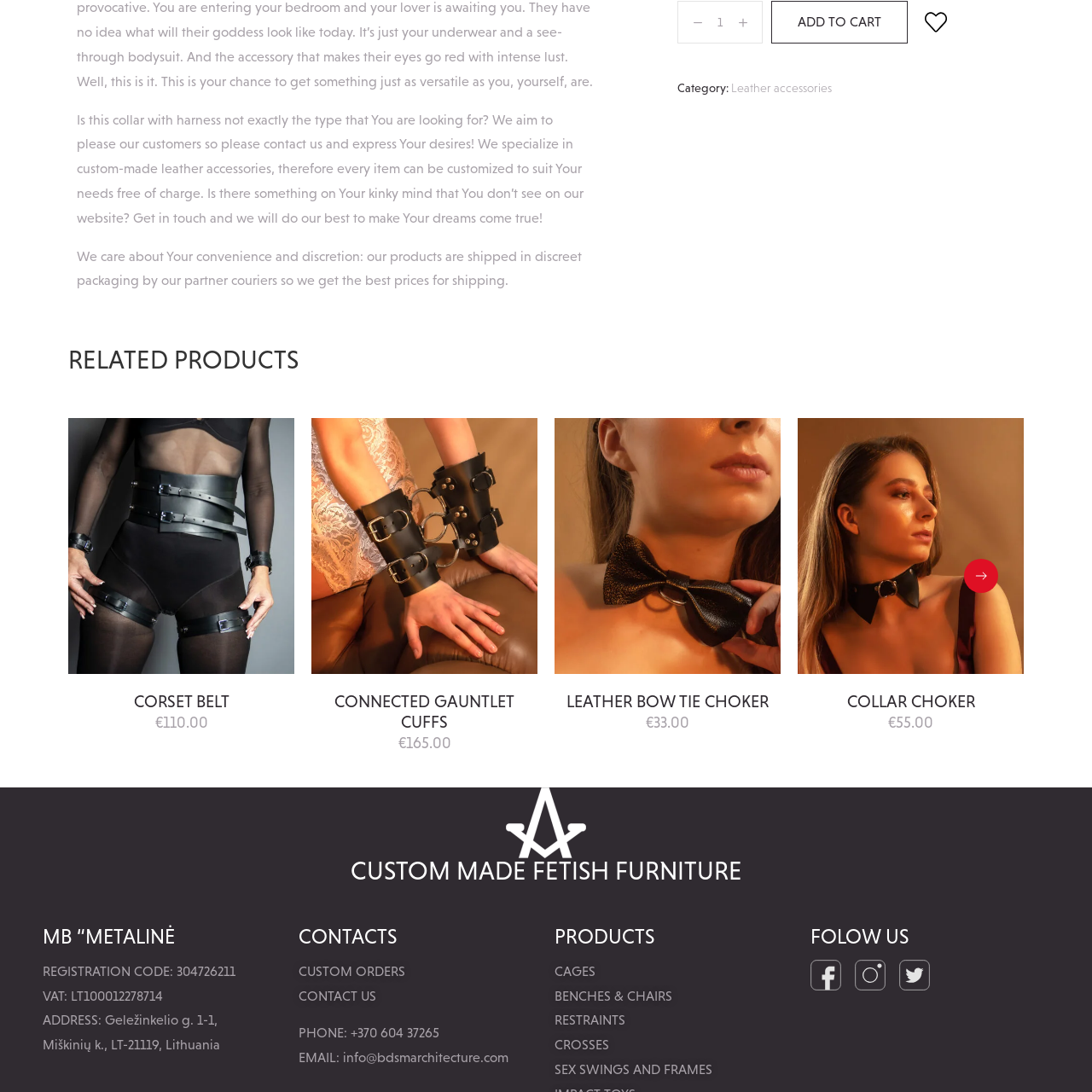What is the belt designed for?
Check the image inside the red bounding box and provide your answer in a single word or short phrase.

versatility